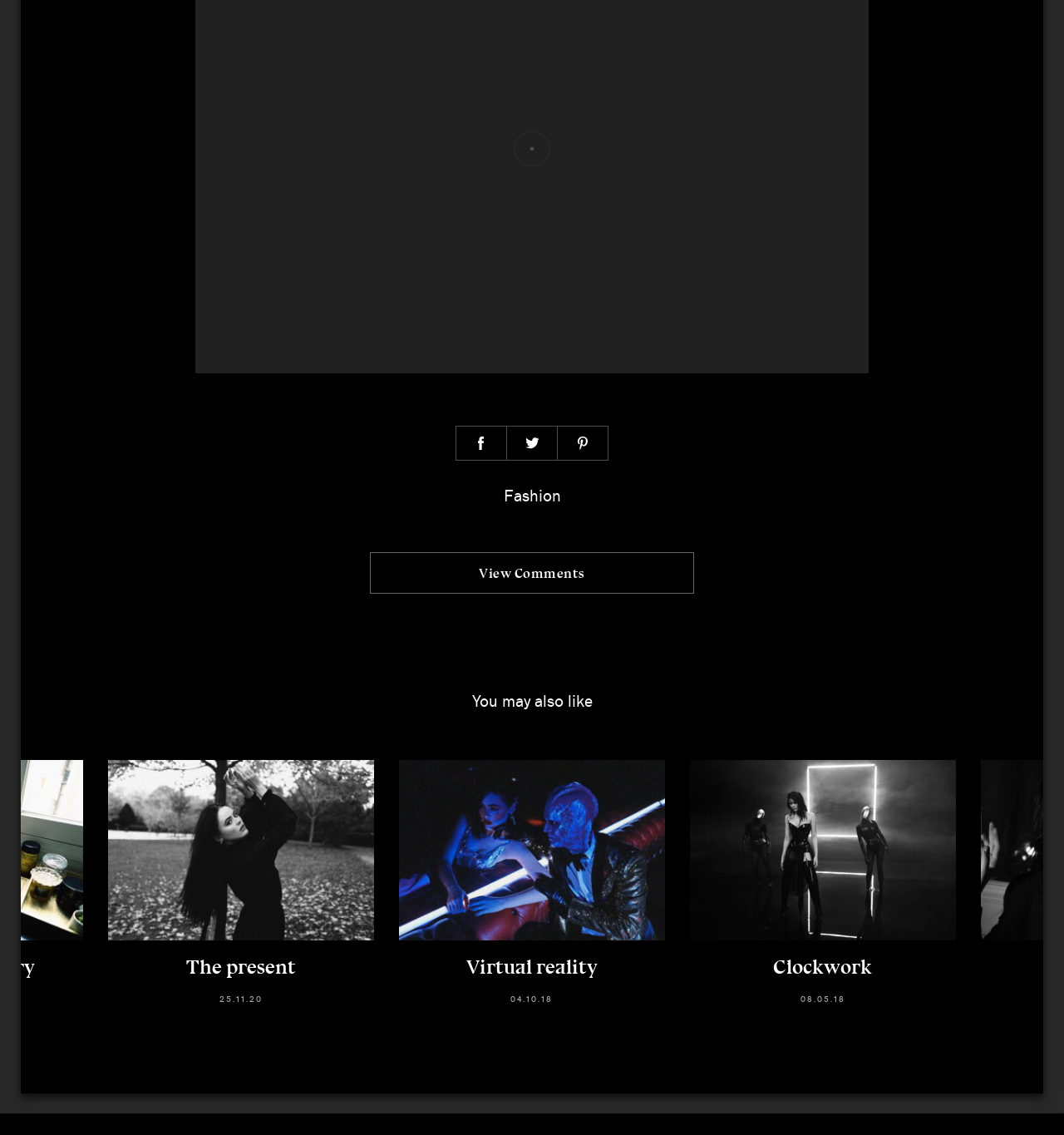Please identify the bounding box coordinates of the clickable area that will allow you to execute the instruction: "Visit About page".

[0.337, 0.845, 0.382, 0.863]